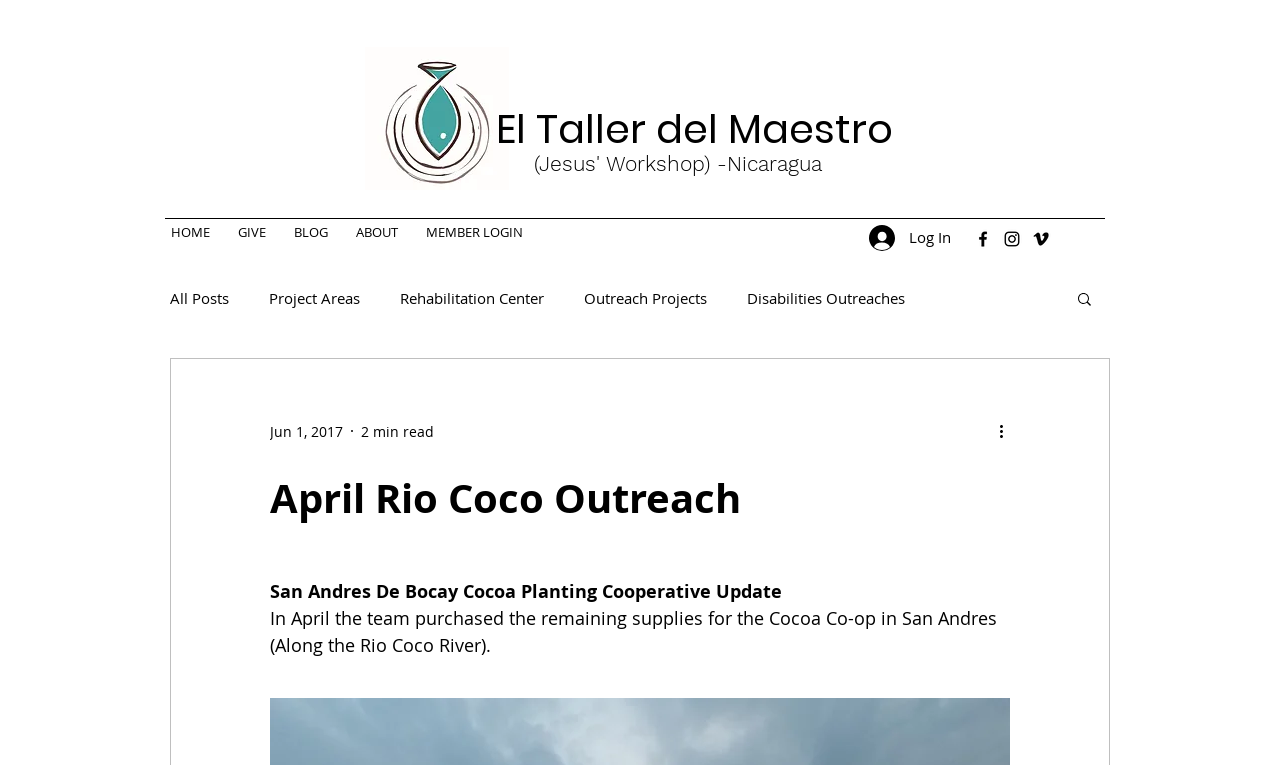How many navigation links are there in the top menu?
Answer with a single word or short phrase according to what you see in the image.

5